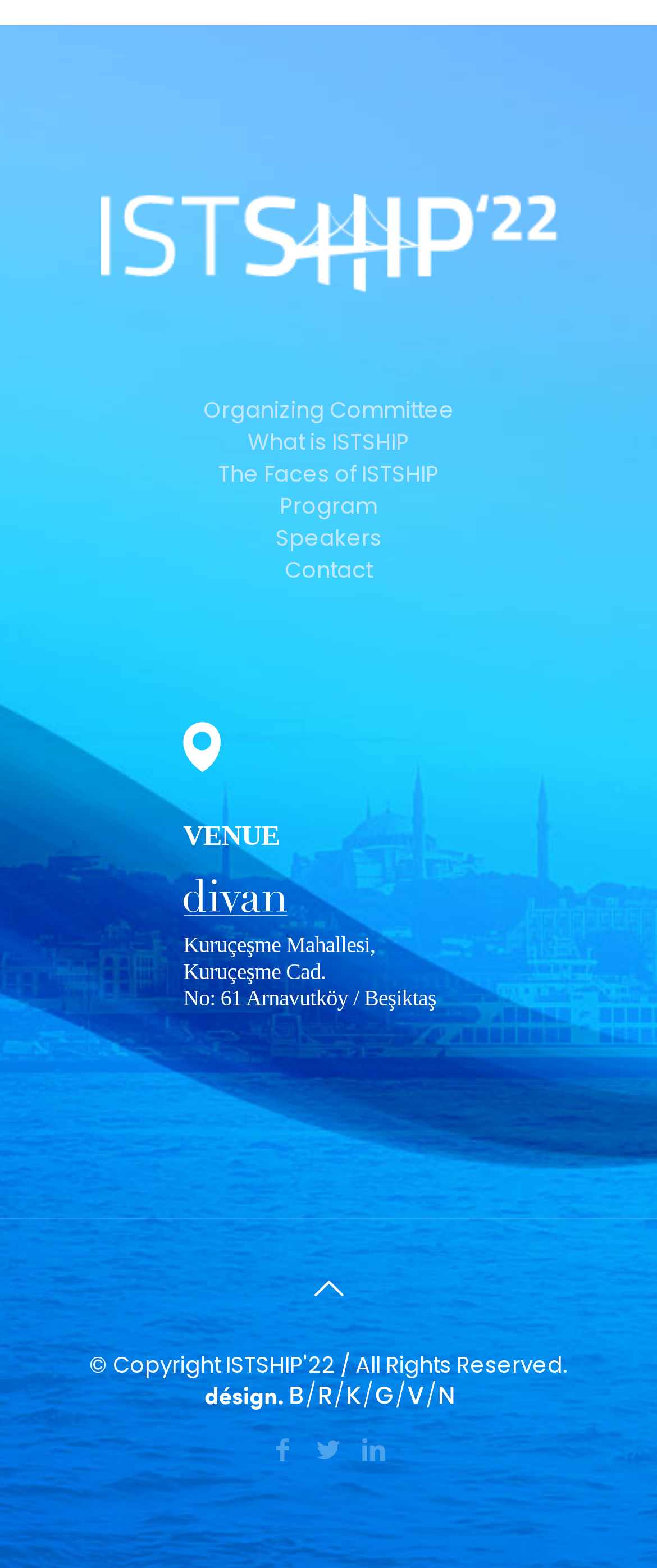Please provide the bounding box coordinates for the element that needs to be clicked to perform the following instruction: "Click on Organizing Committee". The coordinates should be given as four float numbers between 0 and 1, i.e., [left, top, right, bottom].

[0.309, 0.251, 0.691, 0.272]